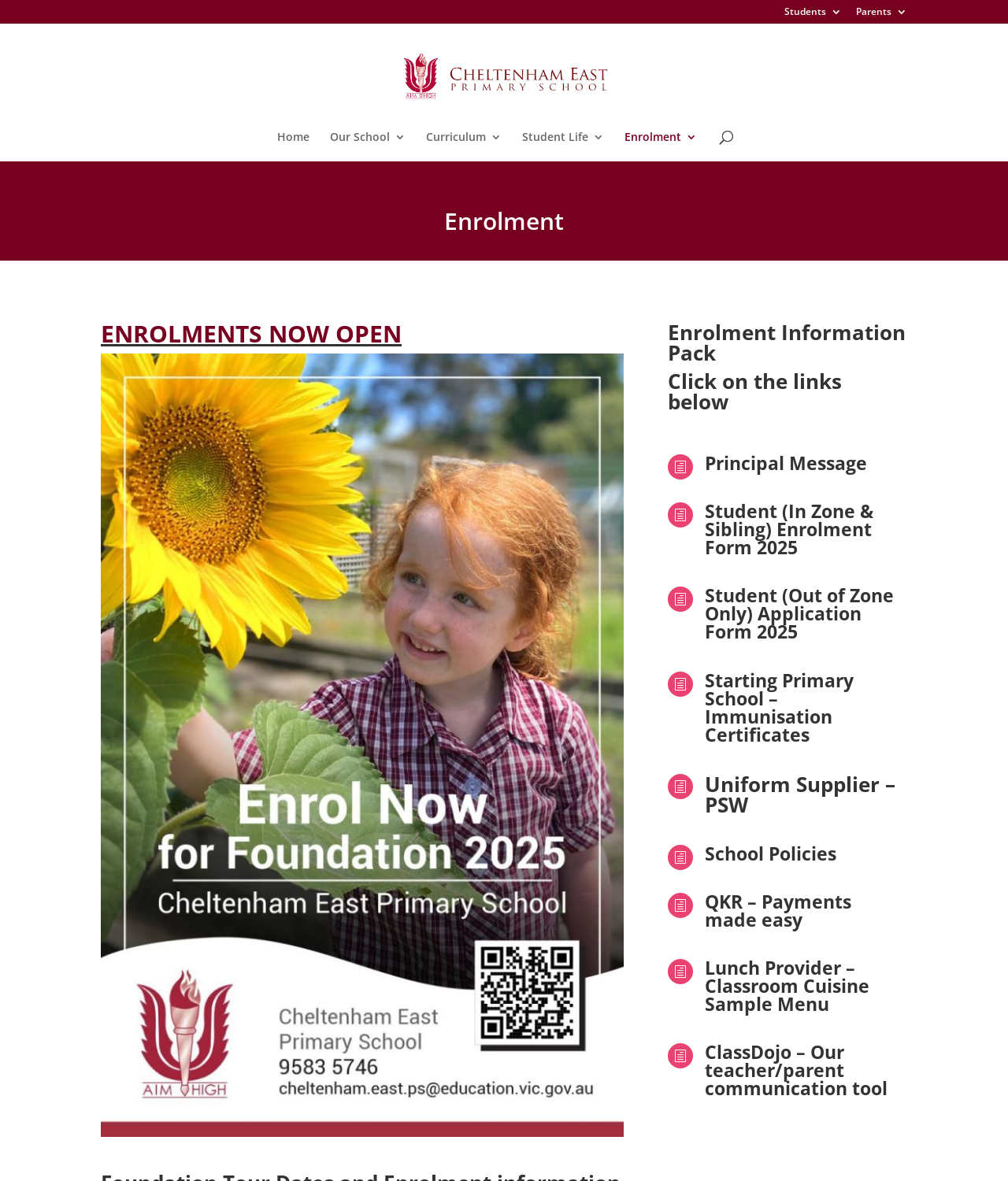Describe every aspect of the webpage in a detailed manner.

The webpage is about the enrolment process at Cheltenham East Primary School. At the top, there are several links, including "Students", "Parents", and the school's name, which is also accompanied by an image of the school's logo. Below these links, there is a navigation menu with options like "Home", "Our School", "Curriculum", "Student Life", and "Enrolment".

The main content of the page is divided into sections, each with a heading and links to relevant information. The first section is titled "Enrolment" and has a subheading "ENROLMENTS NOW OPEN". Below this, there is a search box and a link to an unknown destination.

The subsequent sections are organized into tables, each with a heading and links to specific enrolment-related topics, such as the Principal's message, enrolment forms, immunization certificates, uniform suppliers, school policies, payment methods, lunch providers, and communication tools. There are a total of 9 sections, each with a clear heading and relevant links.

Throughout the page, there are no images other than the school's logo at the top. The layout is organized and easy to follow, with clear headings and concise text.